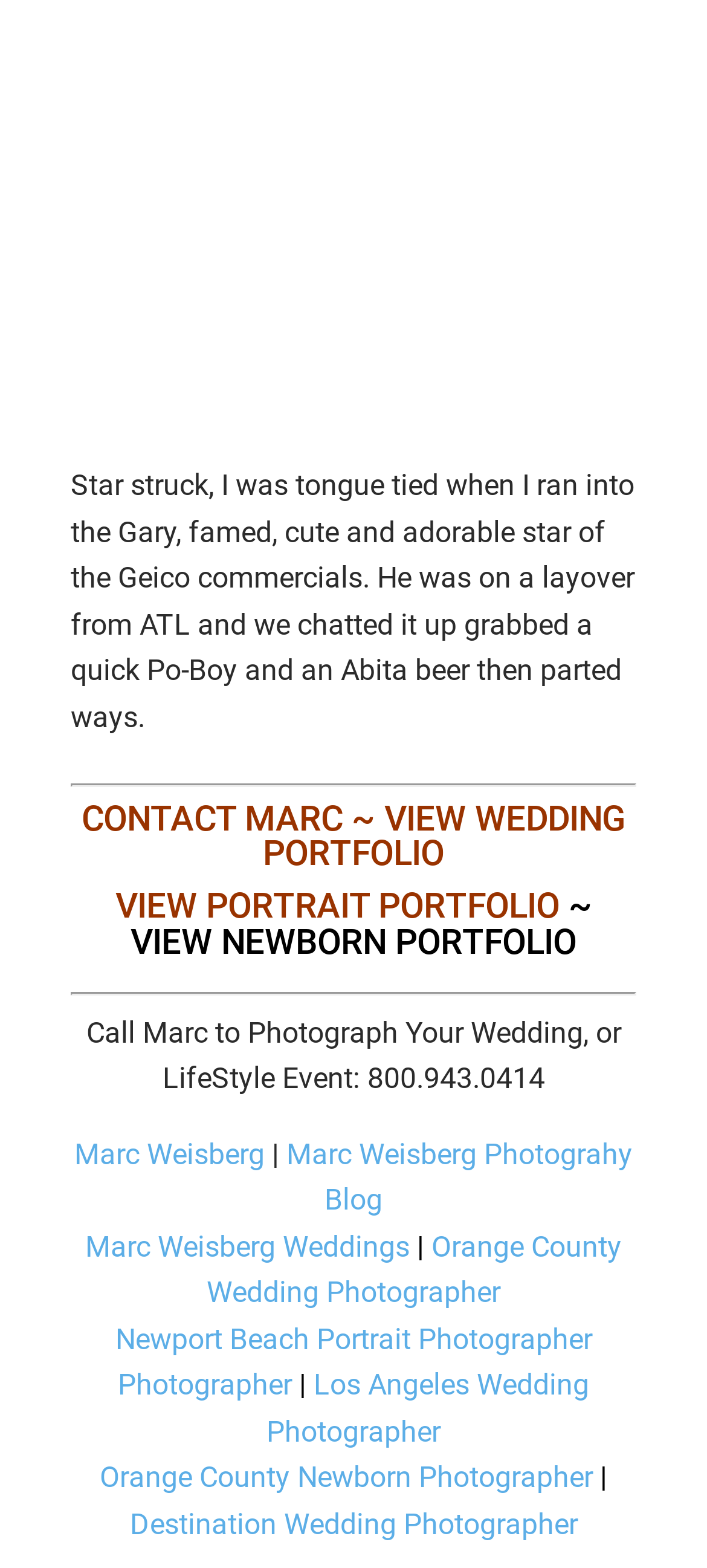Find and provide the bounding box coordinates for the UI element described here: "VIEW WEDDING PORTFOLIO". The coordinates should be given as four float numbers between 0 and 1: [left, top, right, bottom].

[0.372, 0.509, 0.885, 0.558]